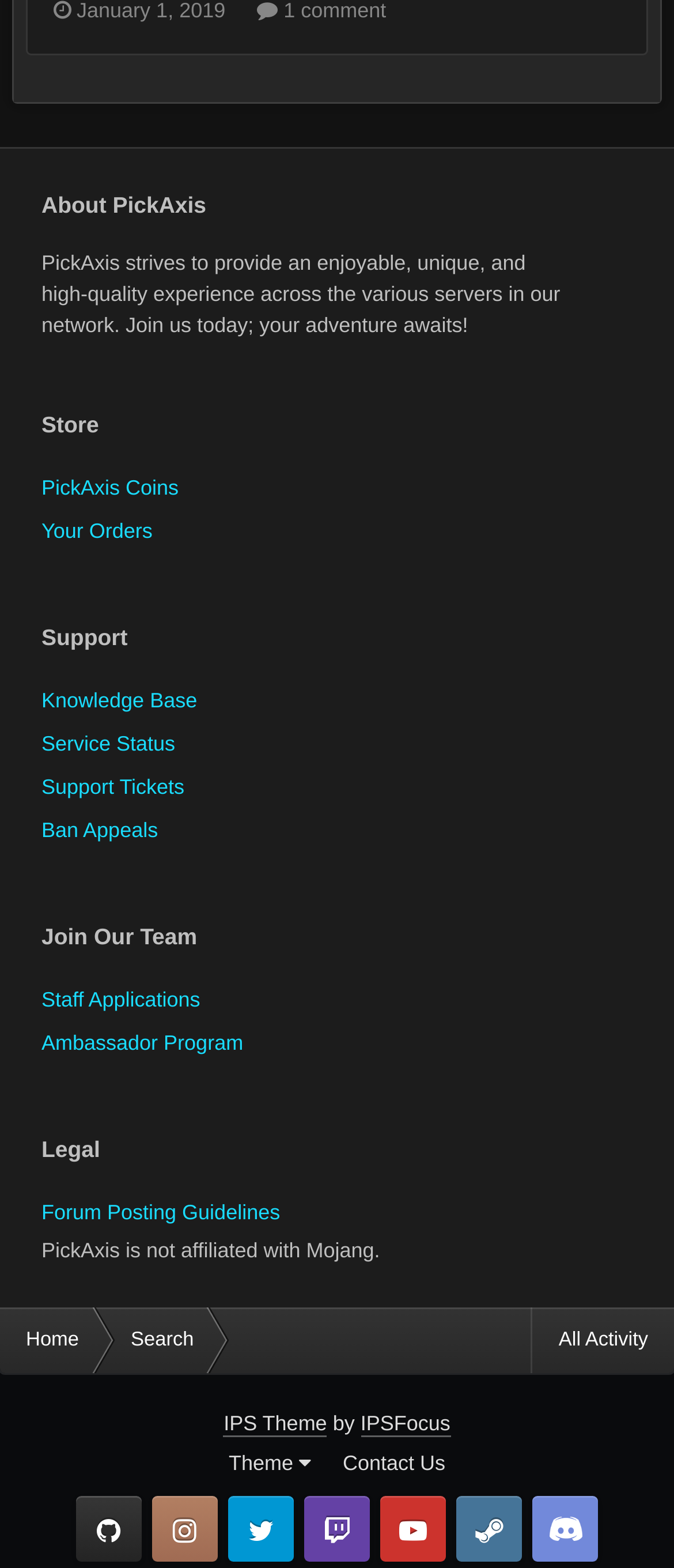Please identify the bounding box coordinates of the clickable element to fulfill the following instruction: "Visit GitHub". The coordinates should be four float numbers between 0 and 1, i.e., [left, top, right, bottom].

[0.113, 0.954, 0.21, 0.995]